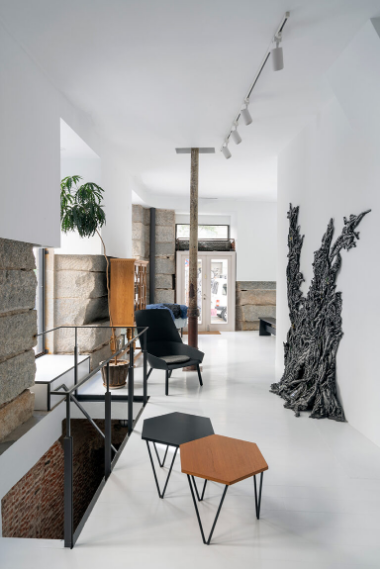Give a comprehensive caption for the image.

The image showcases a contemporary art installation view featuring a harmonious blend of architecture and design. The space is characterized by an airy, minimalist aesthetic, where natural light floods the white walls. On the left, a lush green potted plant adds a touch of nature, while sleek furniture pieces, including a modern black chair and two geometric side tables—one in a natural wood finish and the other in black—provide an inviting space for reflection.

An artistic wall piece, resembling organic forms, stands out against the clean backdrop, adding a dynamic contrast. The installation captures the essence of the works displayed, including those by notable artists like Cristina Iglesias, which aim to improve the quality of life through the intersection of art, architecture, and design. The overall atmosphere conveys a sense of tranquility and inspiration, inviting visitors to engage in conversation and dialogue, reflecting the transformative power of creativity in our daily lives.